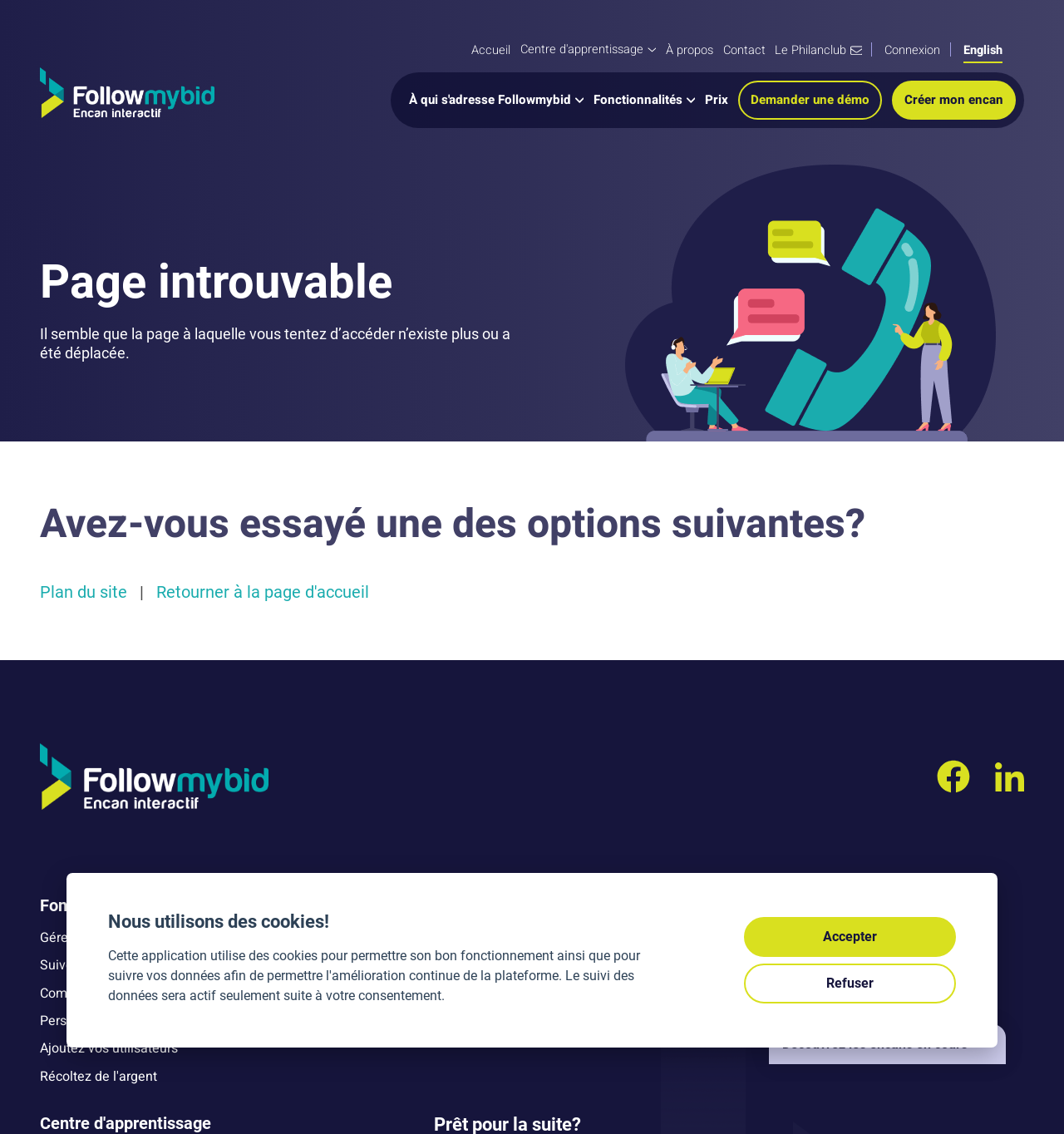What is the main issue with the page the user is trying to access?
Look at the image and provide a short answer using one word or a phrase.

It does not exist or has been moved